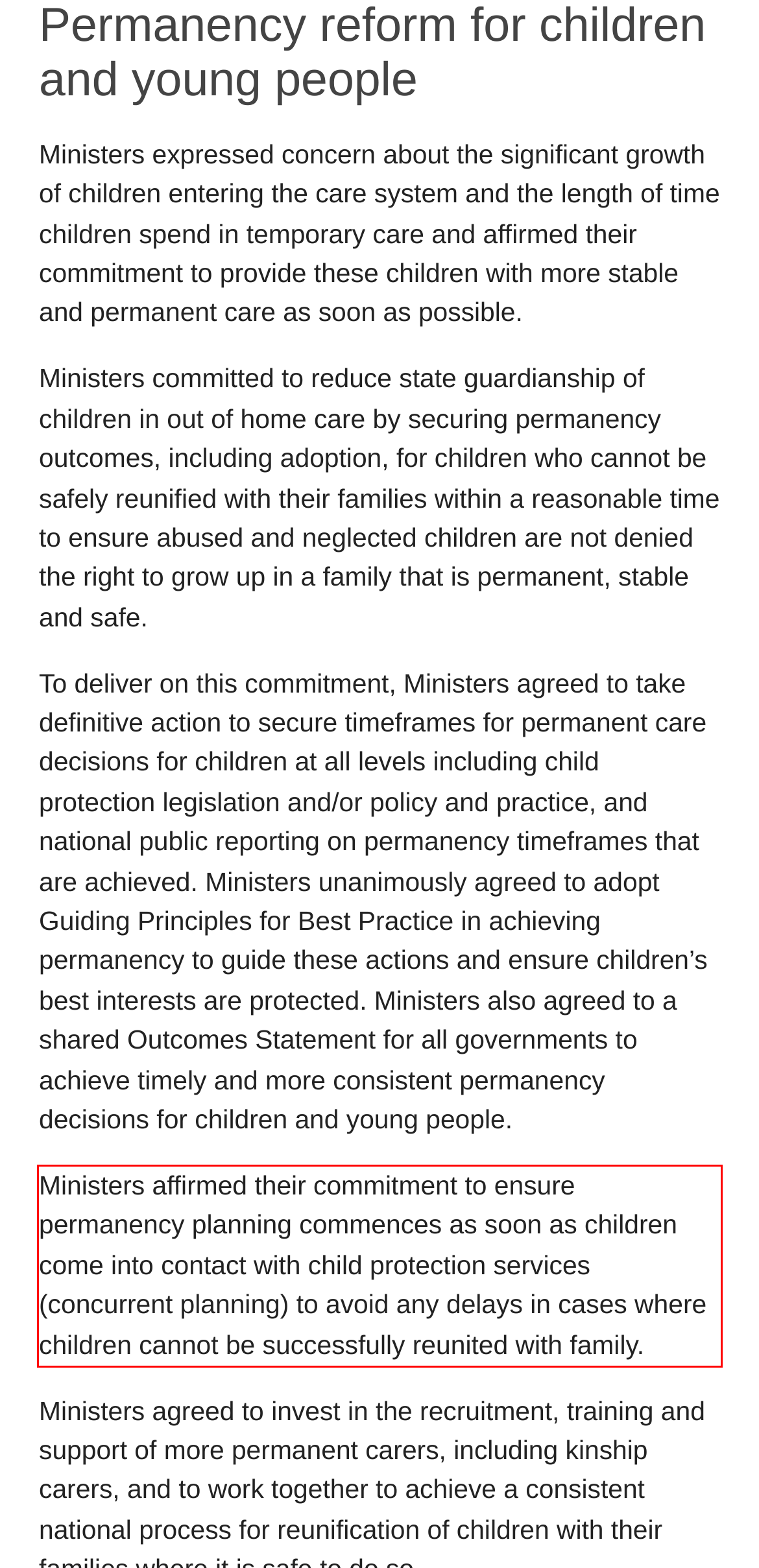Review the webpage screenshot provided, and perform OCR to extract the text from the red bounding box.

Ministers affirmed their commitment to ensure permanency planning commences as soon as children come into contact with child protection services (concurrent planning) to avoid any delays in cases where children cannot be successfully reunited with family.